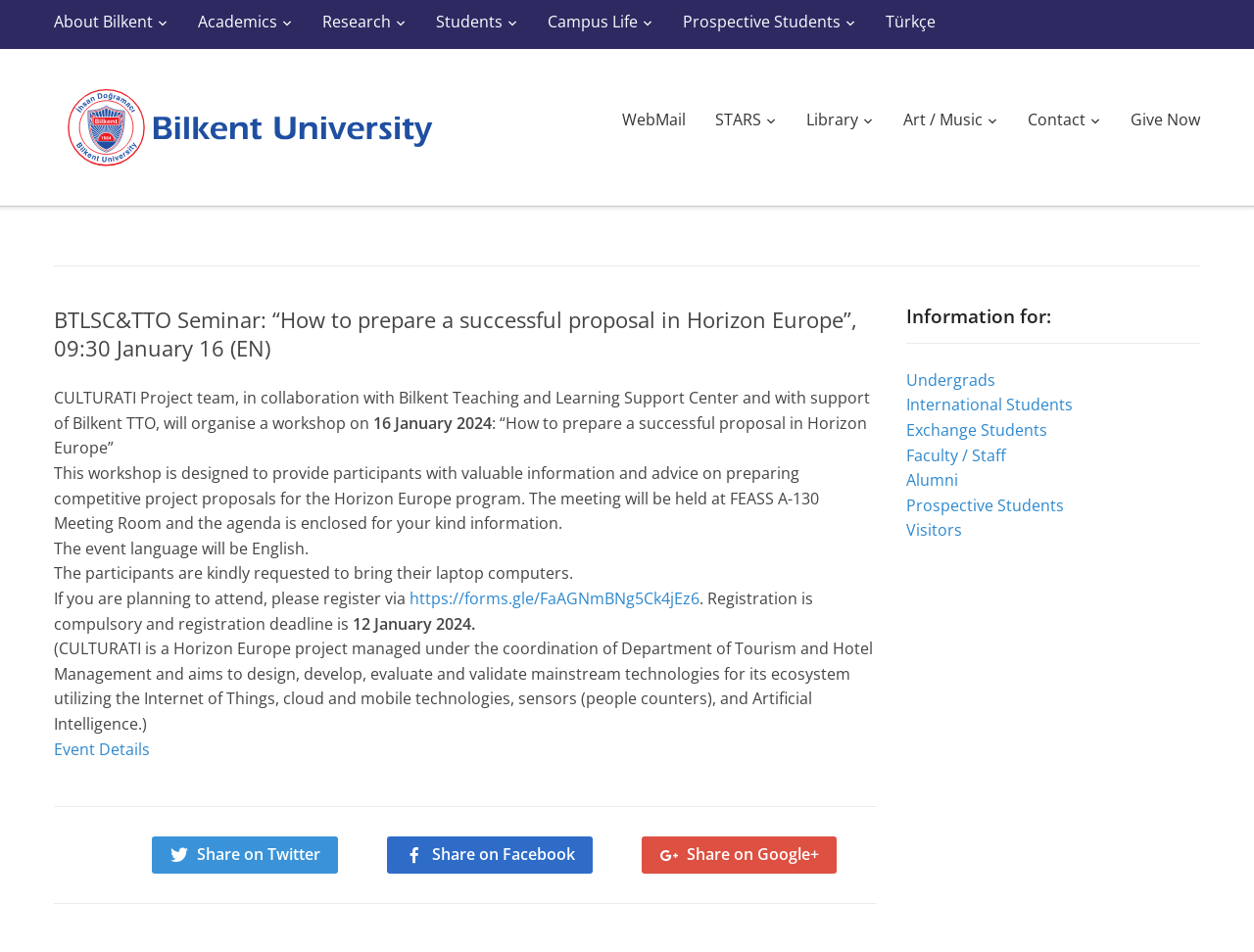Please find the bounding box coordinates of the clickable region needed to complete the following instruction: "Click on About Bilkent". The bounding box coordinates must consist of four float numbers between 0 and 1, i.e., [left, top, right, bottom].

[0.043, 0.01, 0.134, 0.038]